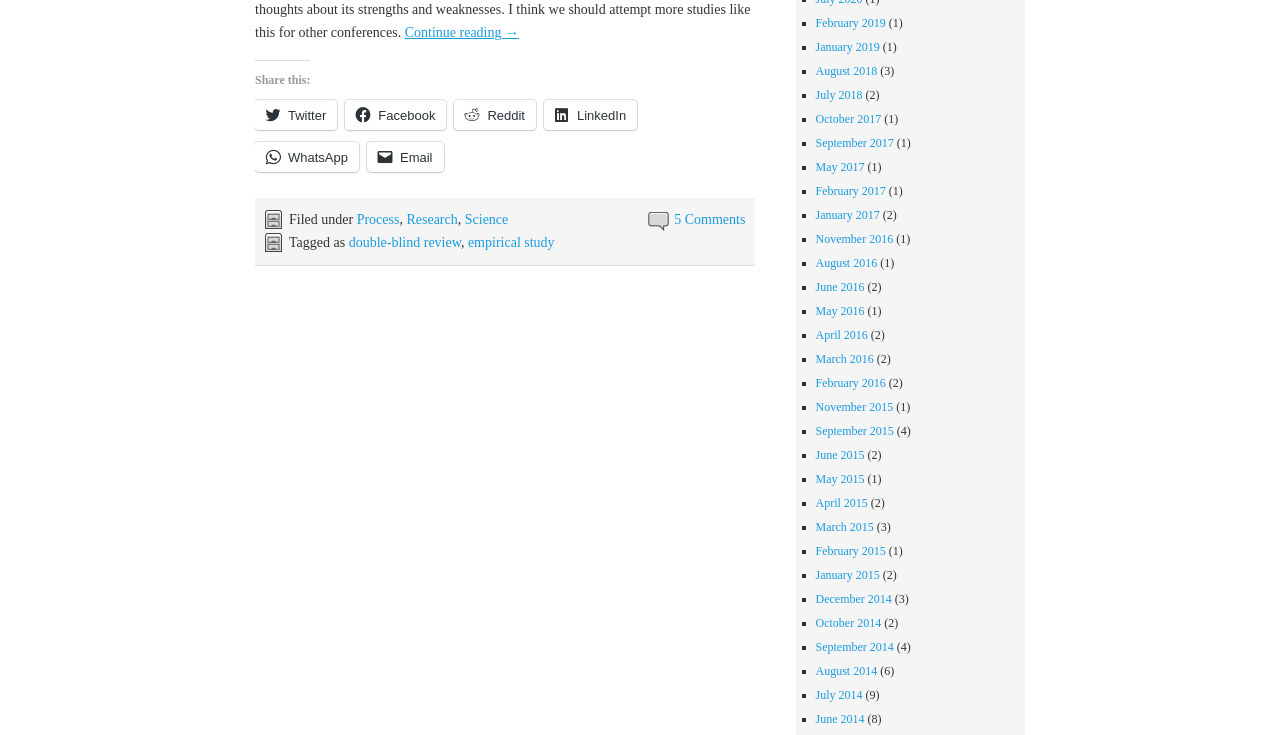Could you determine the bounding box coordinates of the clickable element to complete the instruction: "Click on 'Continue reading →'"? Provide the coordinates as four float numbers between 0 and 1, i.e., [left, top, right, bottom].

[0.316, 0.035, 0.405, 0.055]